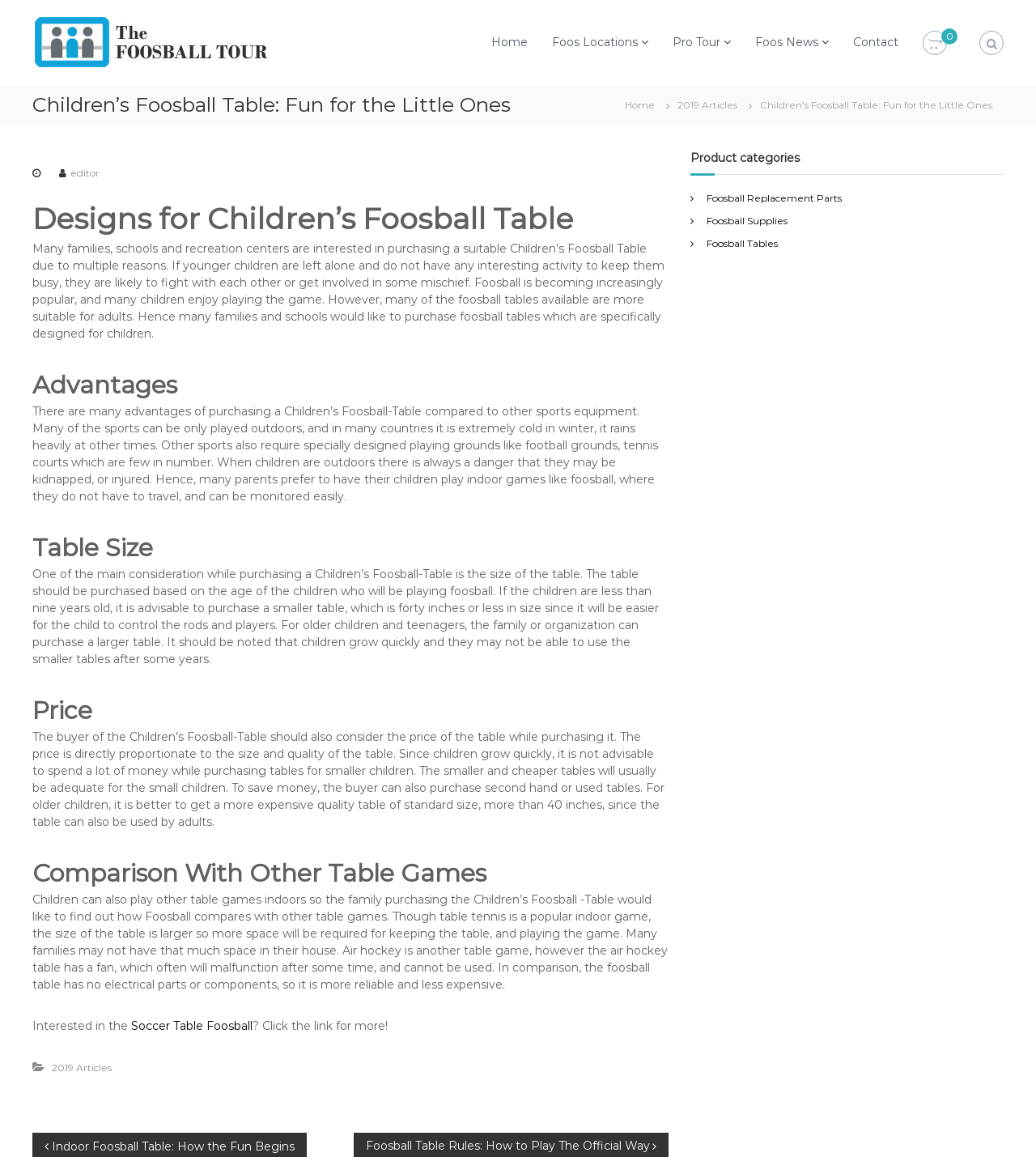Extract the main headline from the webpage and generate its text.

Children’s Foosball Table: Fun for the Little Ones